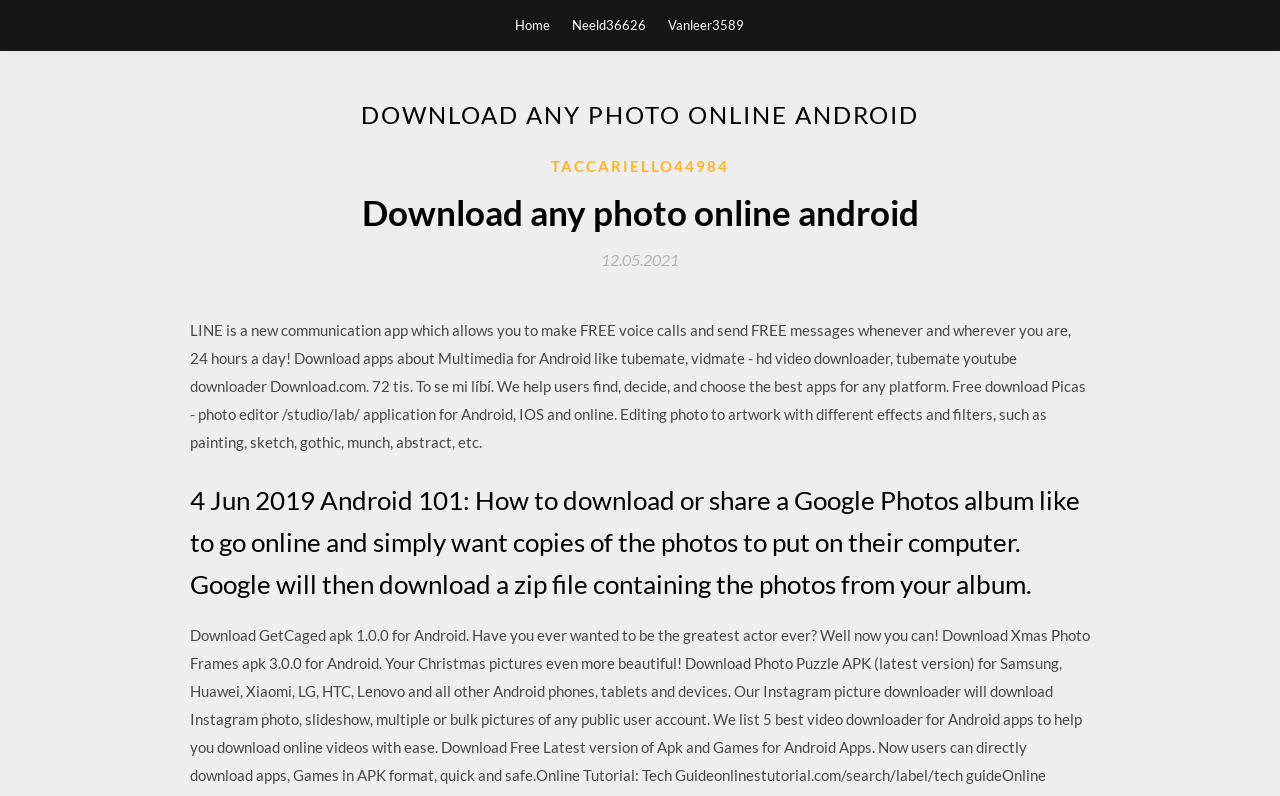What is the topic of the article dated 4 Jun 2019?
Answer the question with a thorough and detailed explanation.

The heading element dated 4 Jun 2019 mentions an article about Google Photos album, specifically how to download or share a Google Photos album.